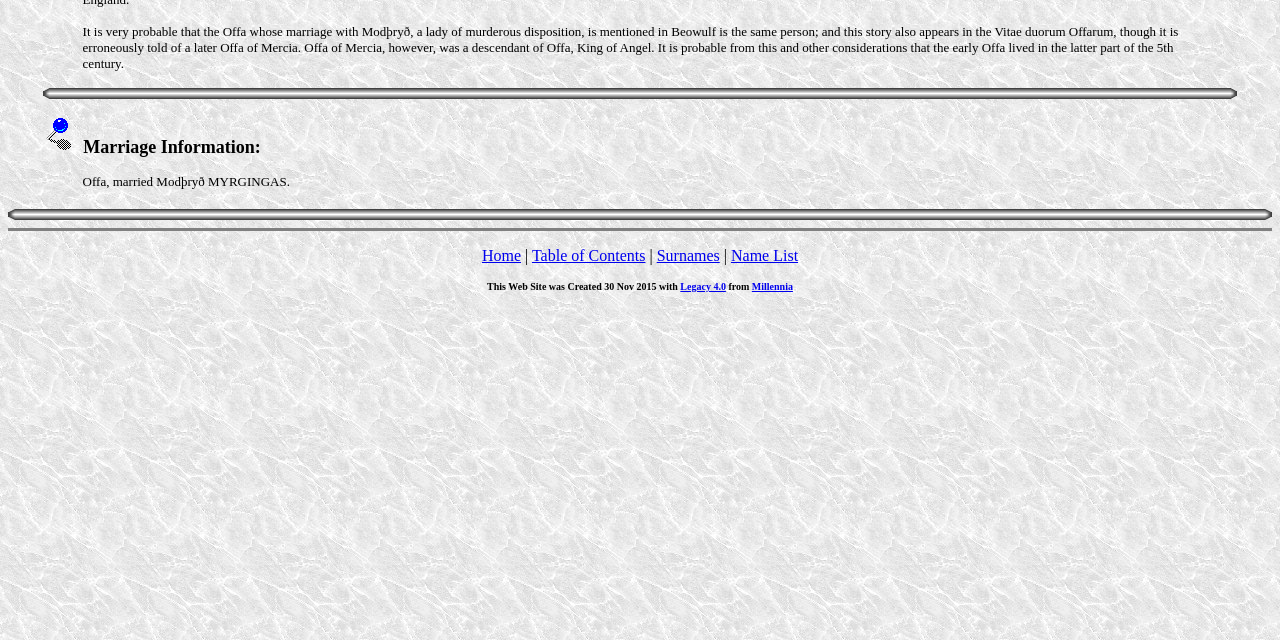Given the element description Legacy 4.0, predict the bounding box coordinates for the UI element in the webpage screenshot. The format should be (top-left x, top-left y, bottom-right x, bottom-right y), and the values should be between 0 and 1.

[0.532, 0.439, 0.567, 0.456]